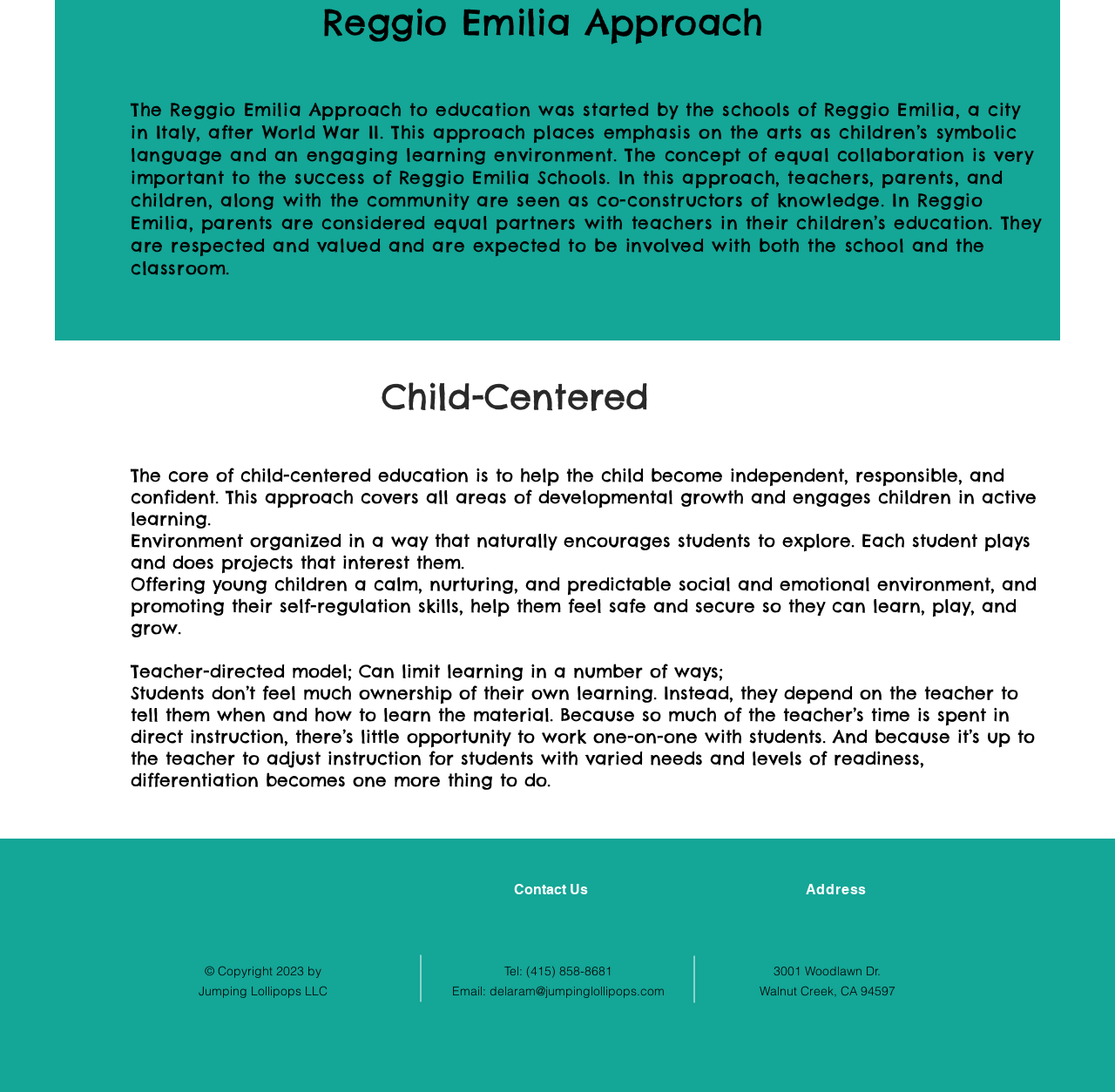What is the limitation of the teacher-directed model?
Offer a detailed and exhaustive answer to the question.

The question asks about the limitation of the teacher-directed model. According to the webpage, 'Teacher-directed model; Can limit learning in a number of ways...' Therefore, the answer is limited learning.